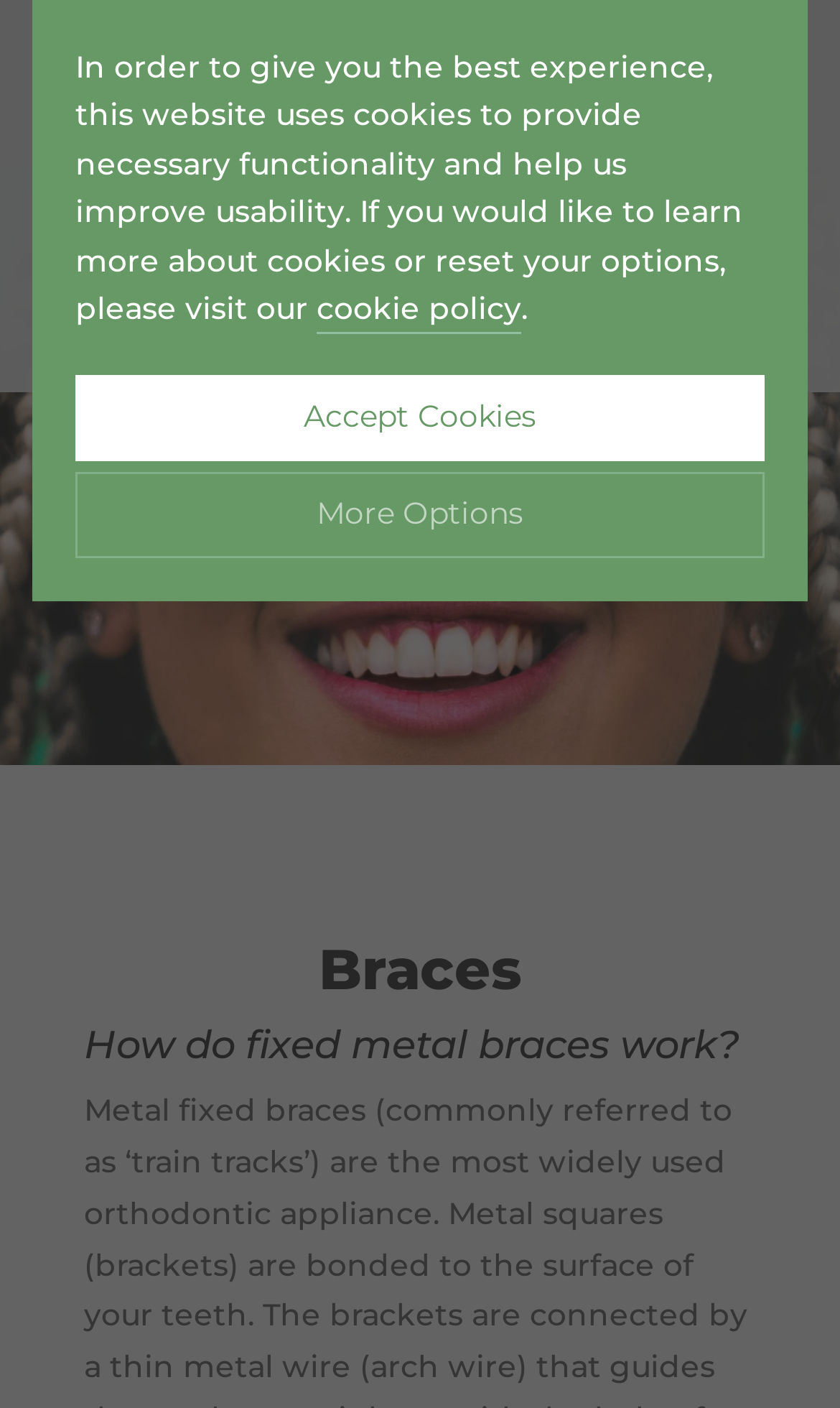What is the name of the dental surgery? From the image, respond with a single word or brief phrase.

Rai Dental Surgery